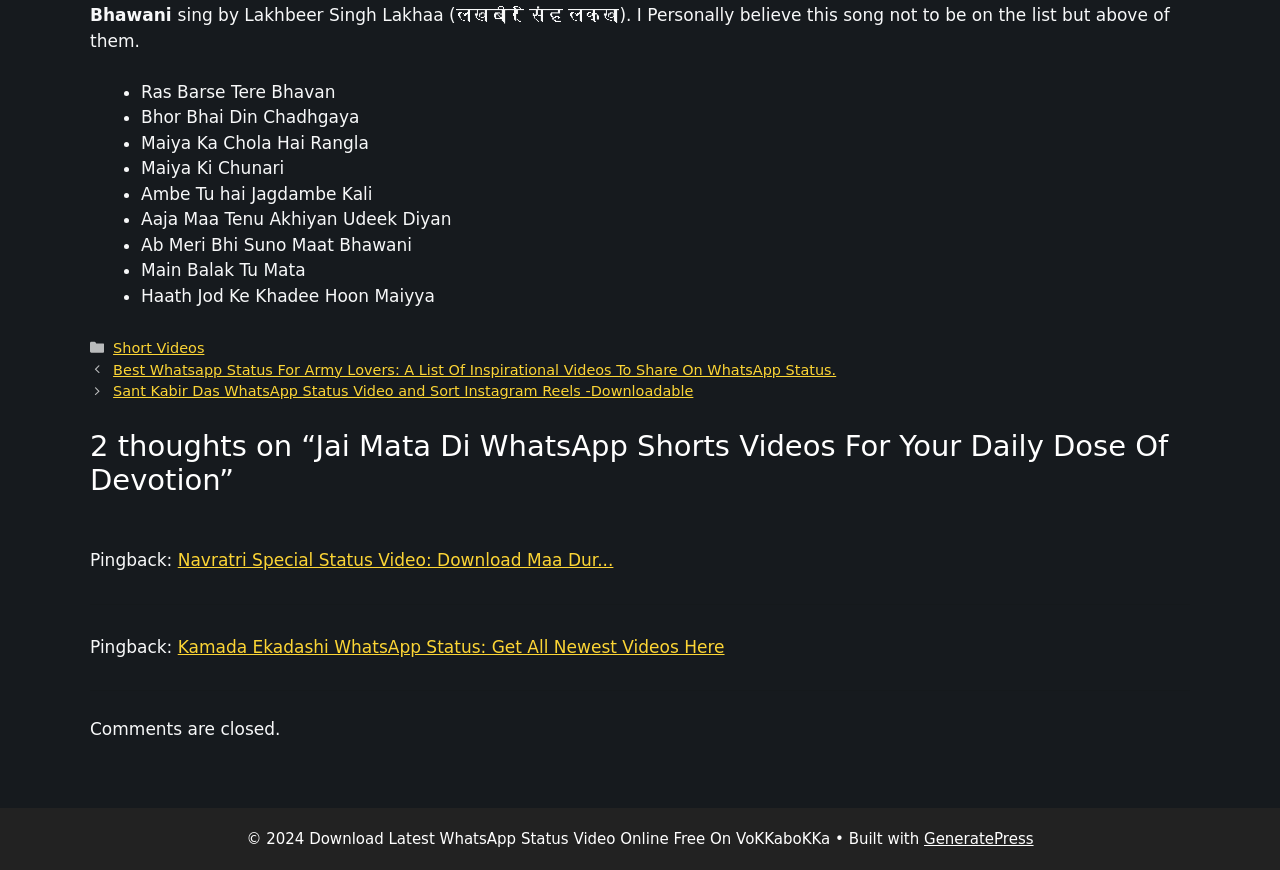Please give a one-word or short phrase response to the following question: 
What is the name of the song mentioned first in the list?

Ras Barse Tere Bhavan